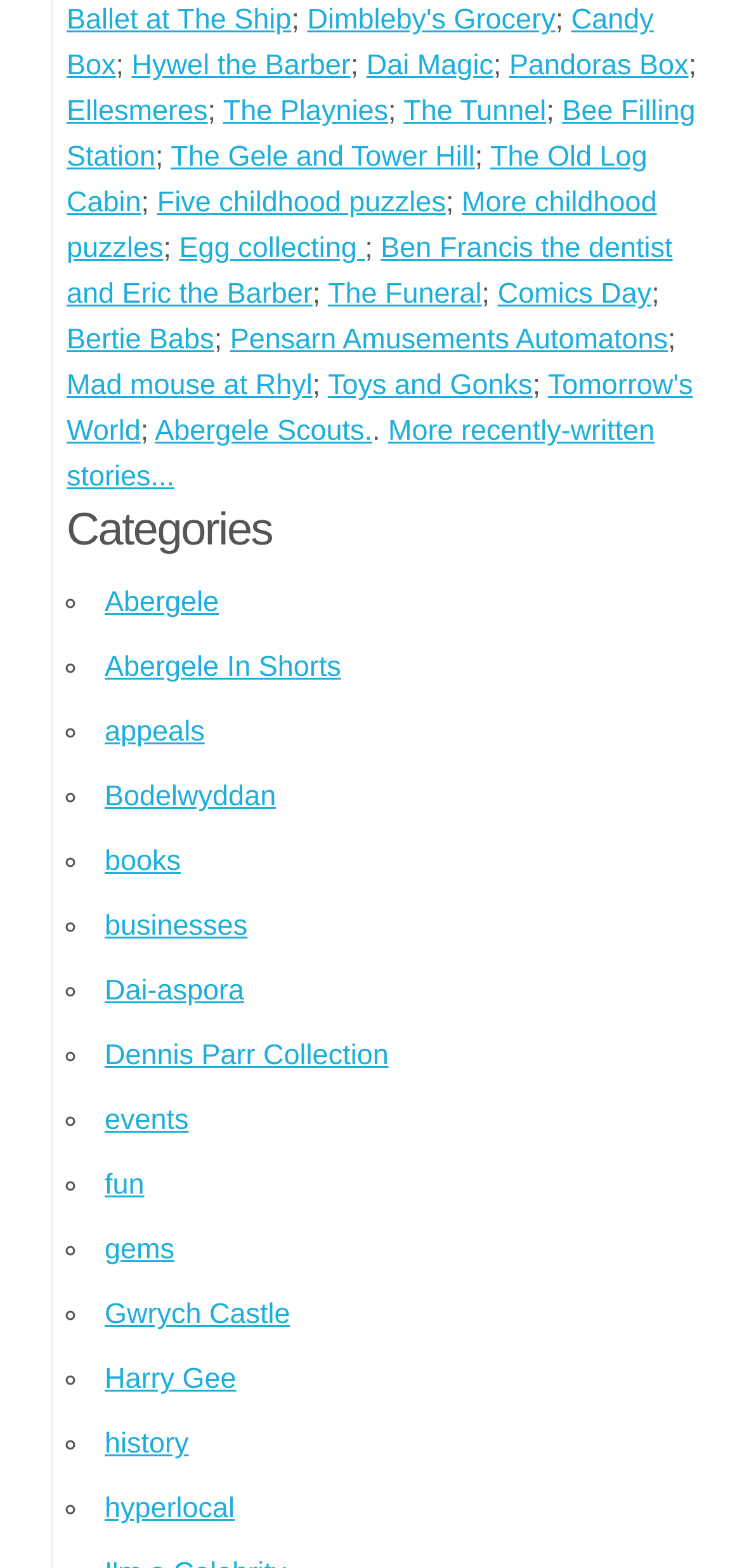Provide your answer in one word or a succinct phrase for the question: 
What is the first link on the webpage?

Ballet at The Ship